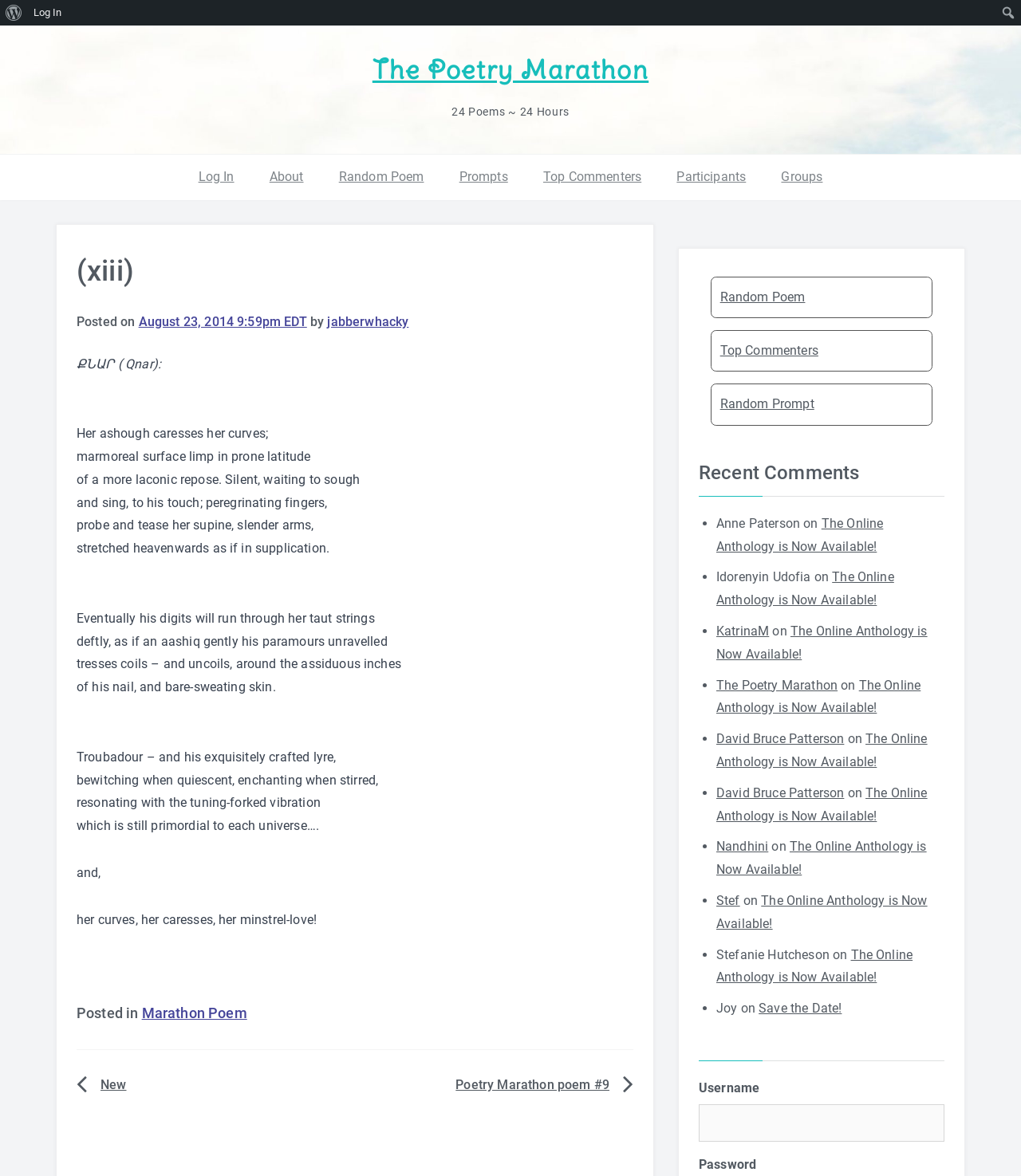Find the bounding box coordinates of the element's region that should be clicked in order to follow the given instruction: "Read the 'Effective Strategies for Reducing Your Tax Burden' article". The coordinates should consist of four float numbers between 0 and 1, i.e., [left, top, right, bottom].

None